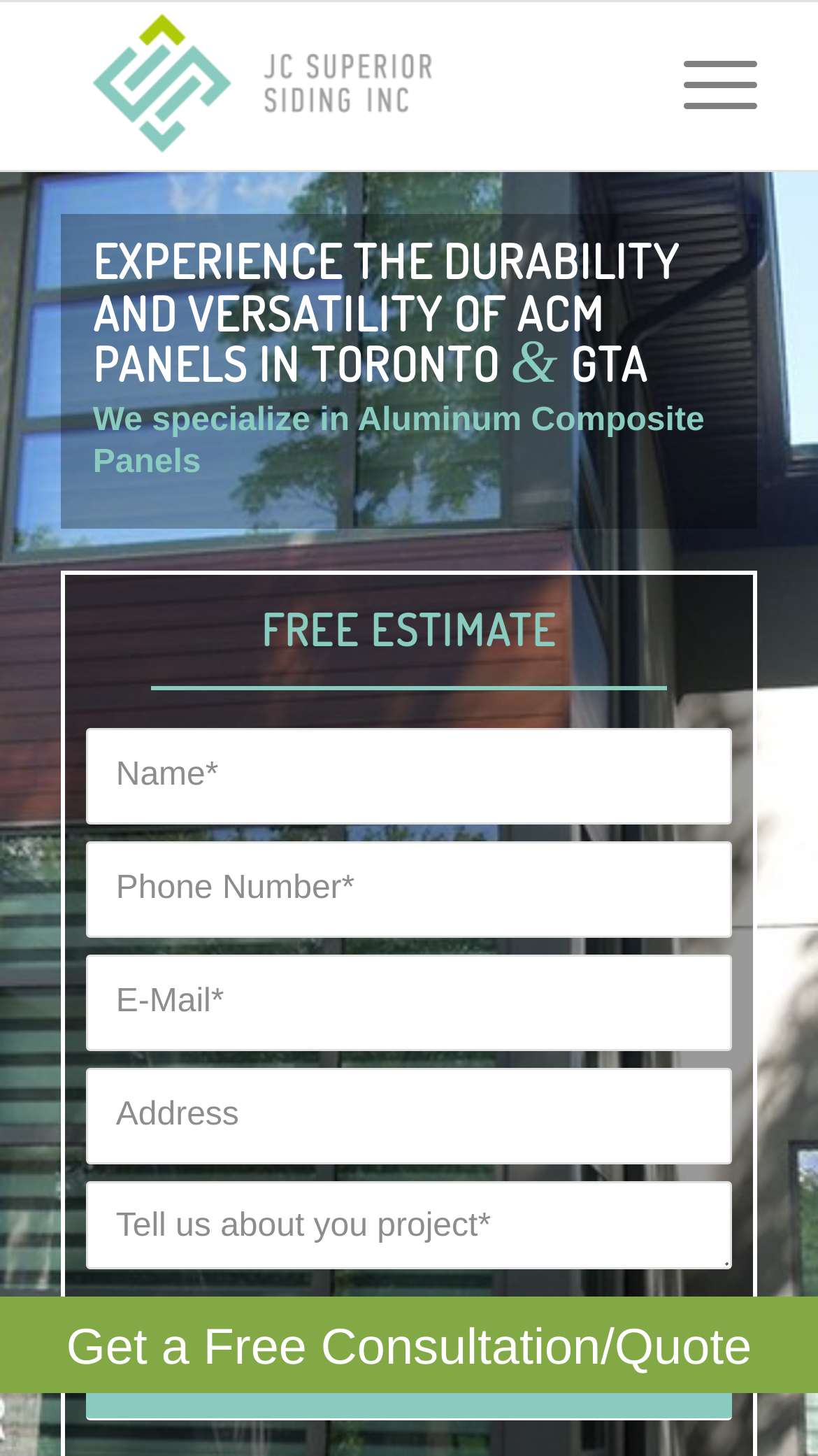What is the company name?
Using the visual information from the image, give a one-word or short-phrase answer.

JC Superior Siding Inc.